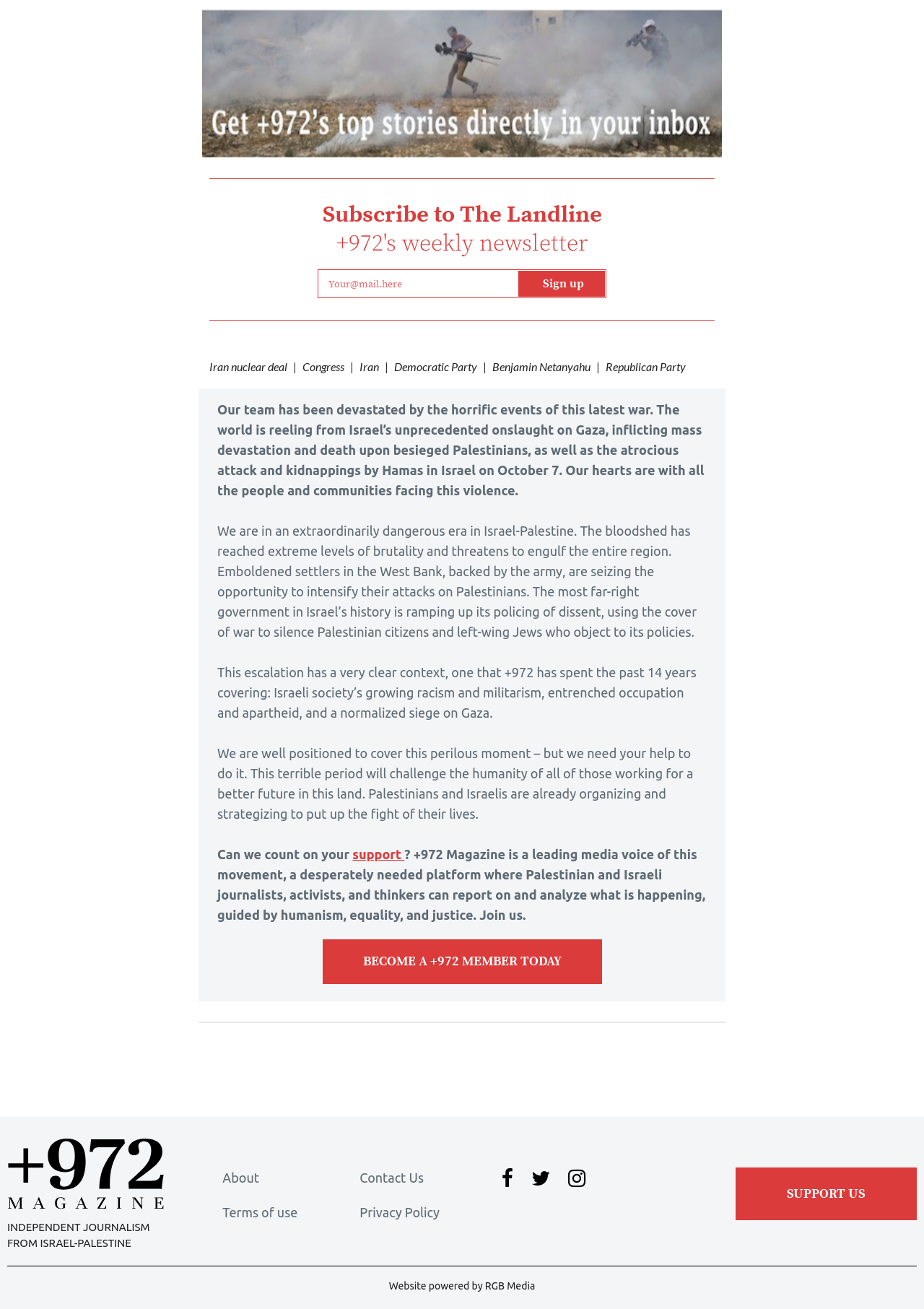What is the purpose of the textbox?
Please use the visual content to give a single word or phrase answer.

Enter email